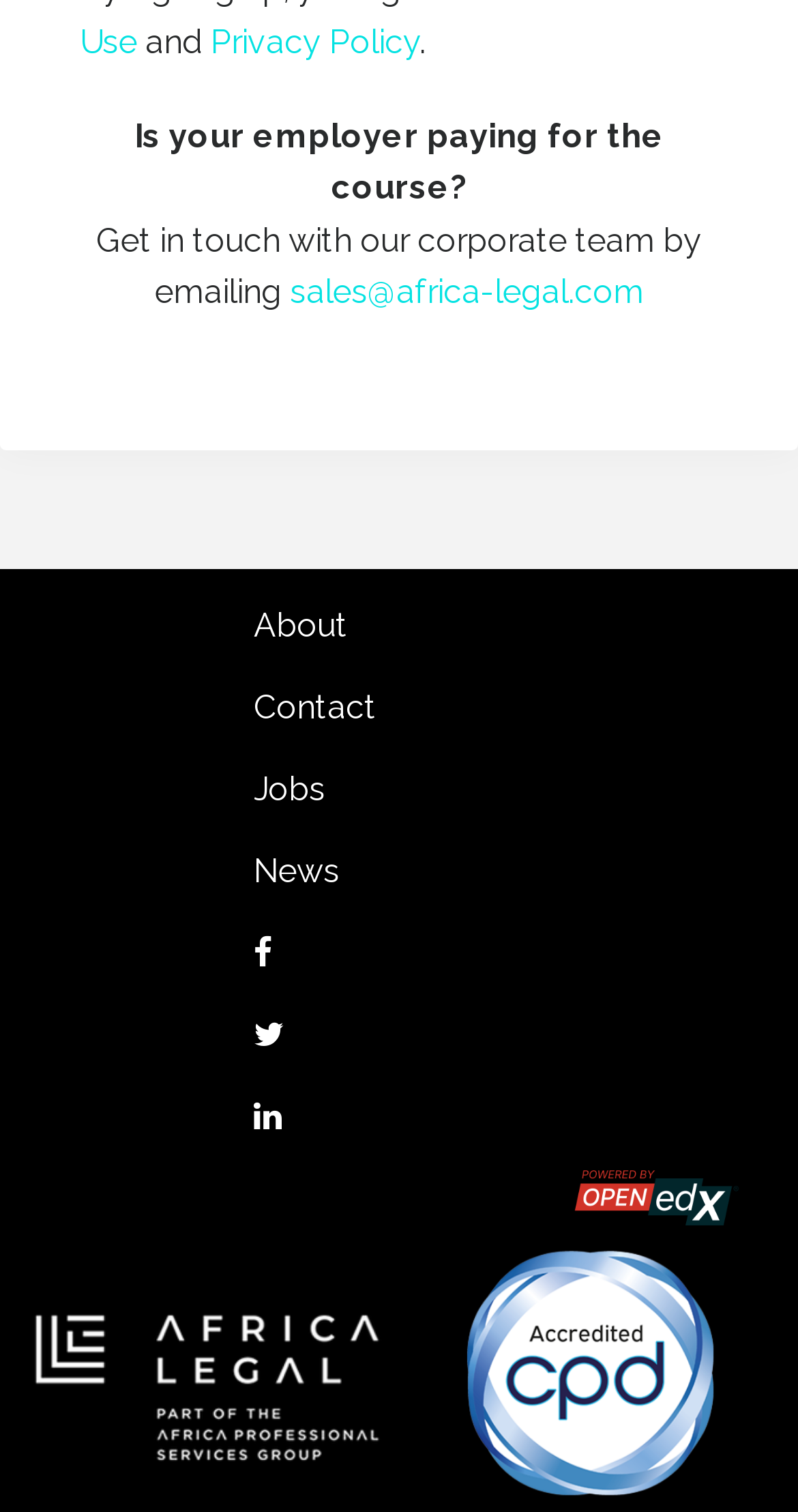Identify the bounding box for the described UI element. Provide the coordinates in (top-left x, top-left y, bottom-right x, bottom-right y) format with values ranging from 0 to 1: alt="Powered by OPENedX"

[0.5, 0.766, 0.979, 0.818]